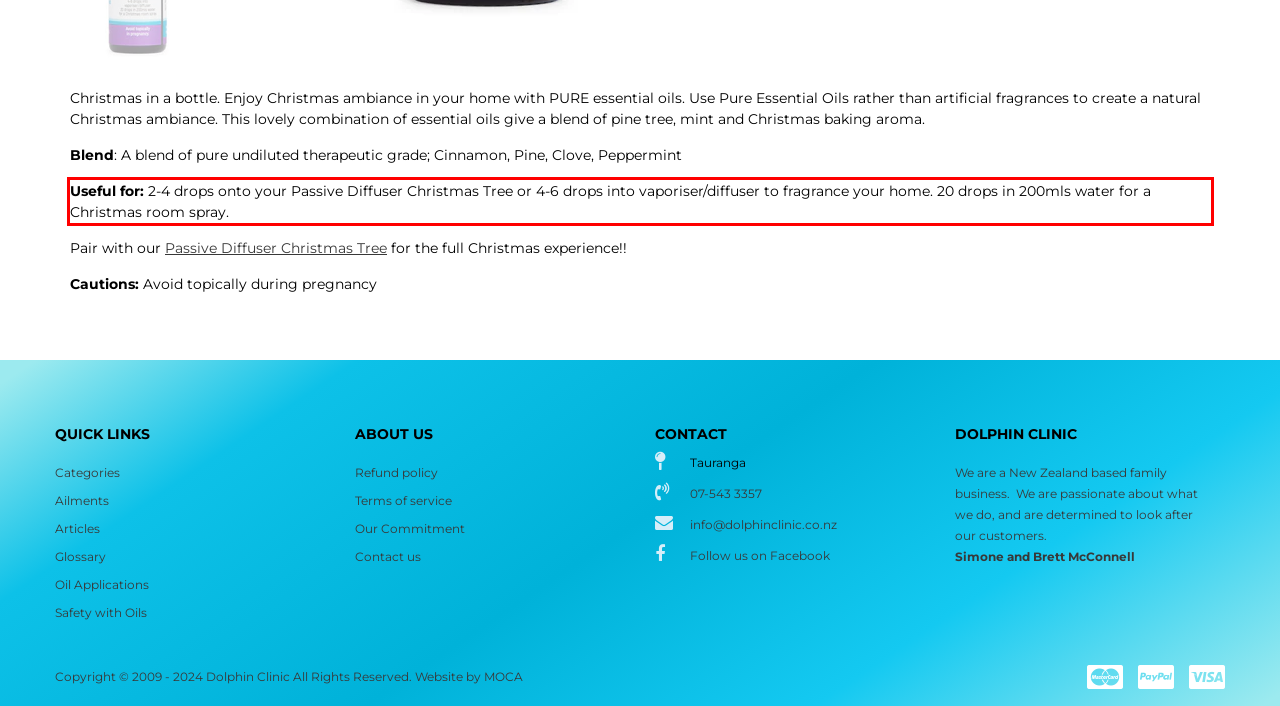Analyze the screenshot of the webpage that features a red bounding box and recognize the text content enclosed within this red bounding box.

Useful for: 2-4 drops onto your Passive Diffuser Christmas Tree or 4-6 drops into vaporiser/diffuser to fragrance your home. 20 drops in 200mls water for a Christmas room spray.